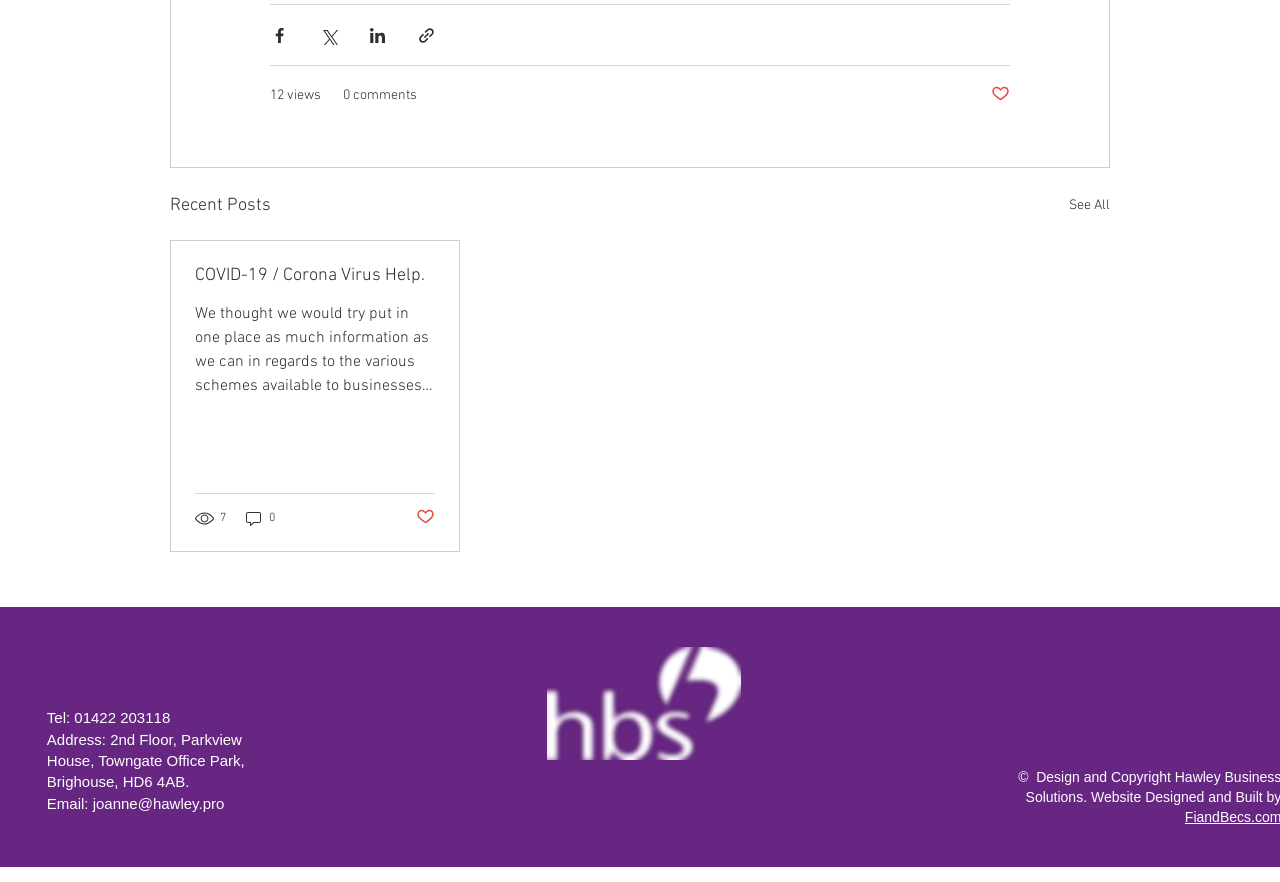Extract the bounding box for the UI element that matches this description: "See All".

[0.835, 0.217, 0.867, 0.25]